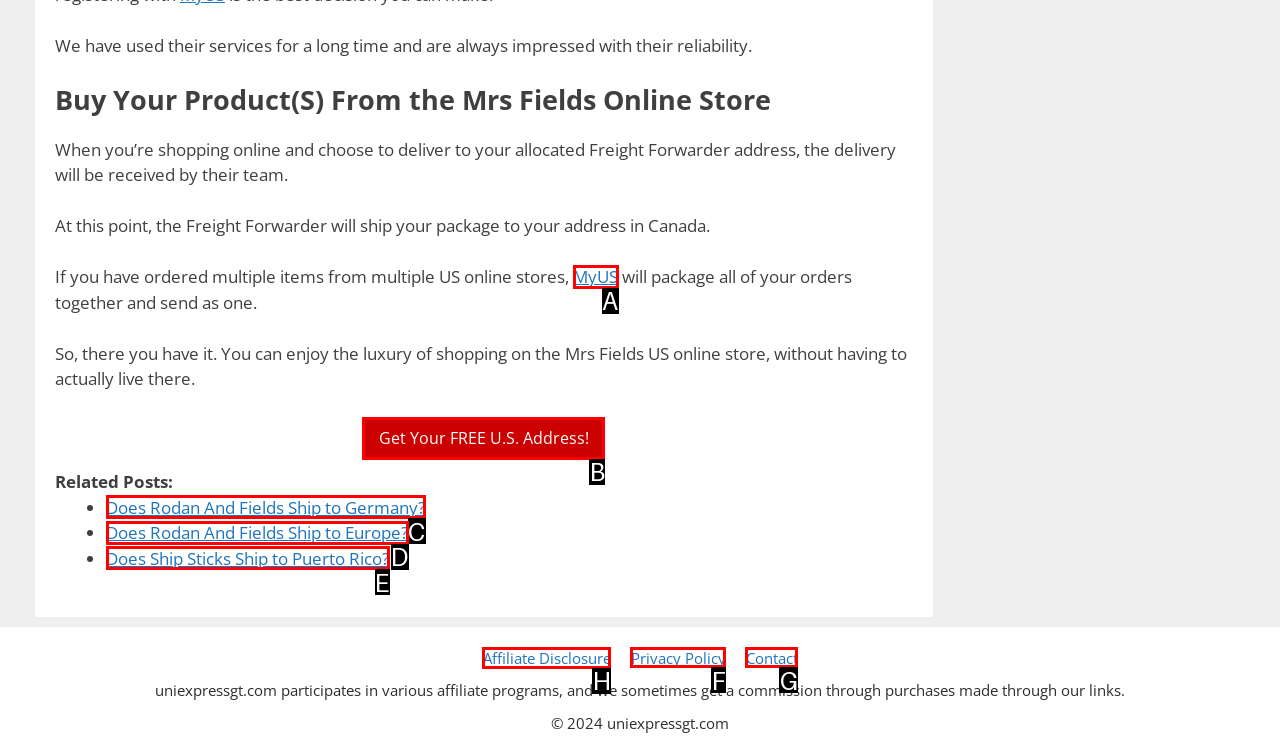Identify the correct lettered option to click in order to perform this task: Check 'Affiliate Disclosure'. Respond with the letter.

H